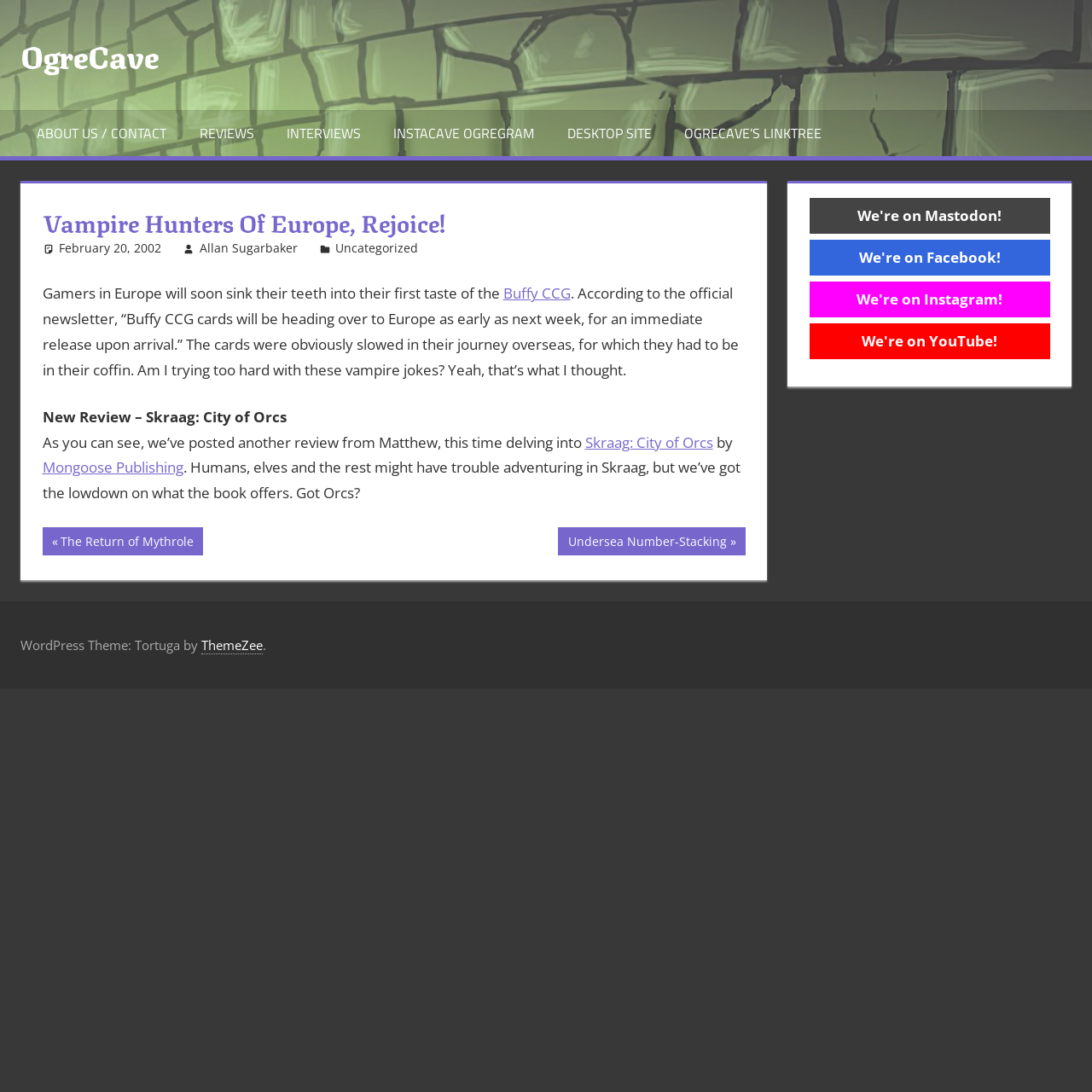Using the provided element description: "General Contracting", identify the bounding box coordinates. The coordinates should be four floats between 0 and 1 in the order [left, top, right, bottom].

None